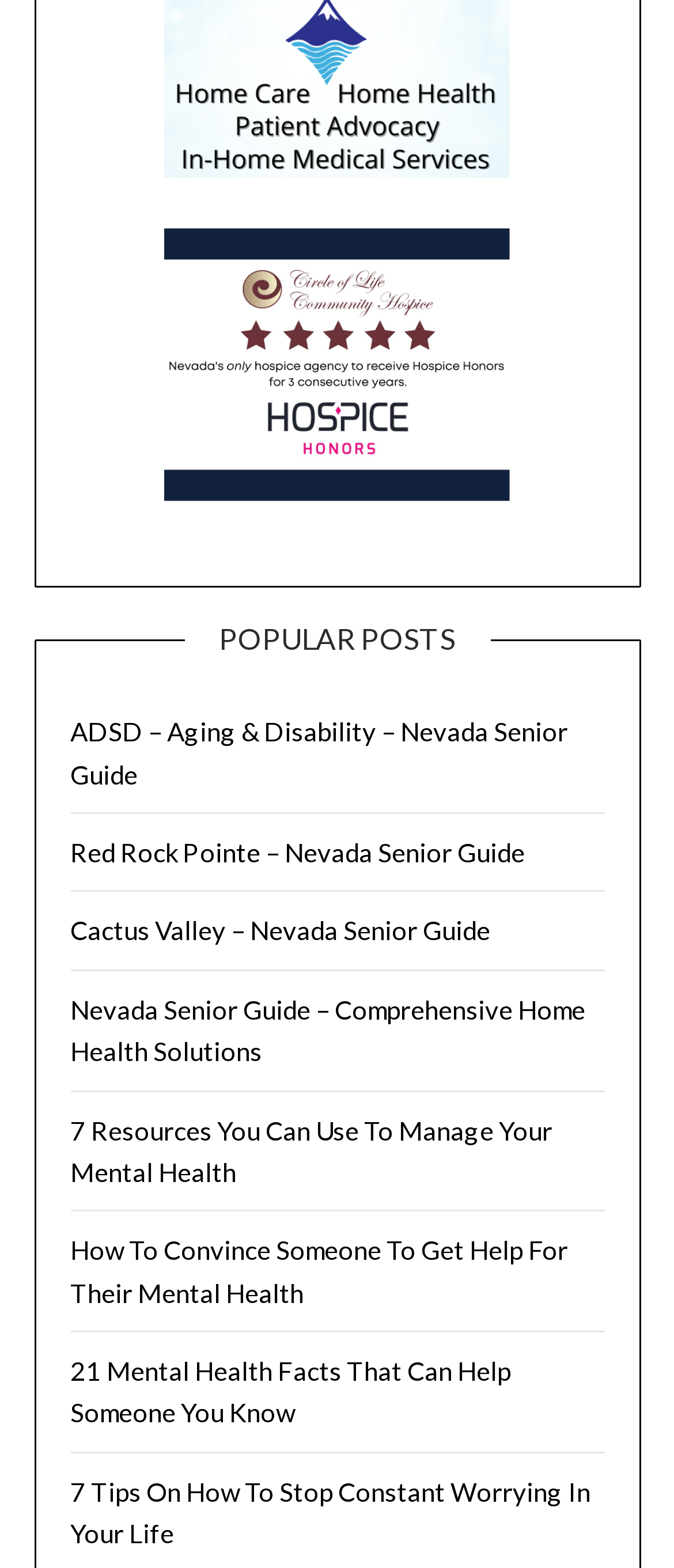Please locate the bounding box coordinates for the element that should be clicked to achieve the following instruction: "View Accessibility". Ensure the coordinates are given as four float numbers between 0 and 1, i.e., [left, top, right, bottom].

None